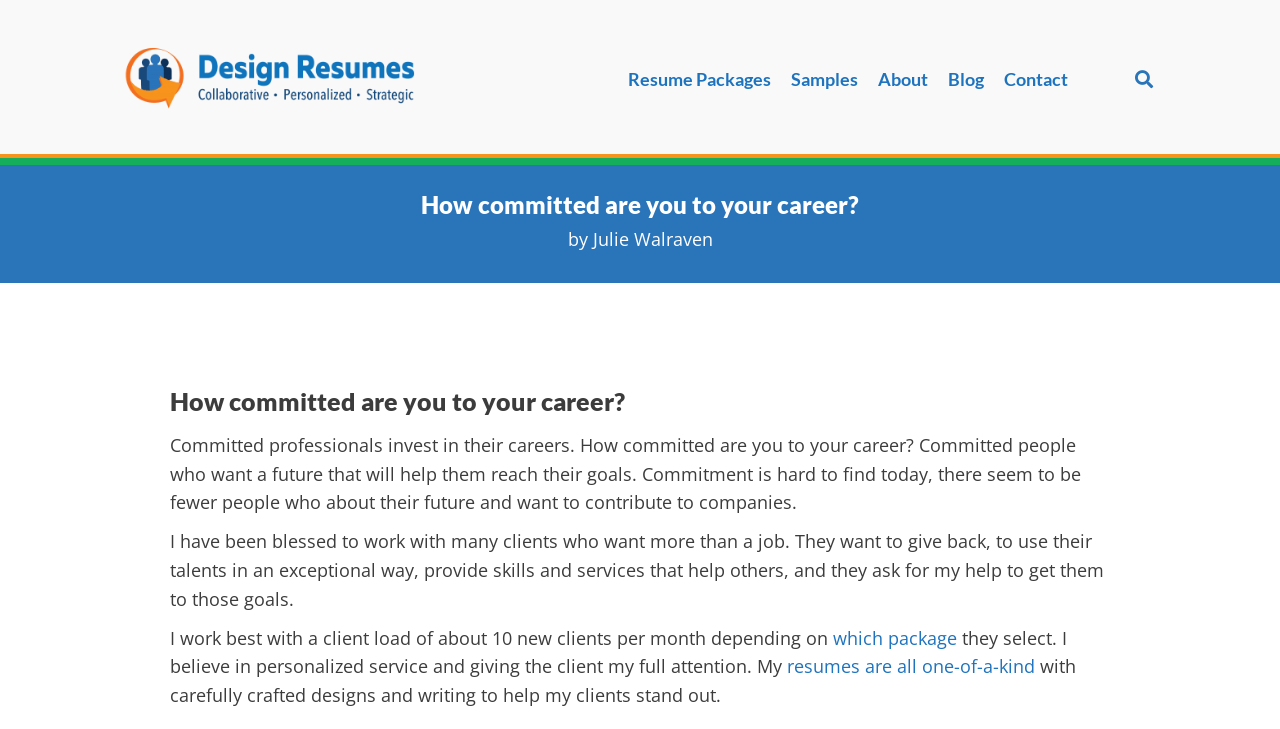Respond with a single word or short phrase to the following question: 
What is the purpose of the webpage?

Career guidance